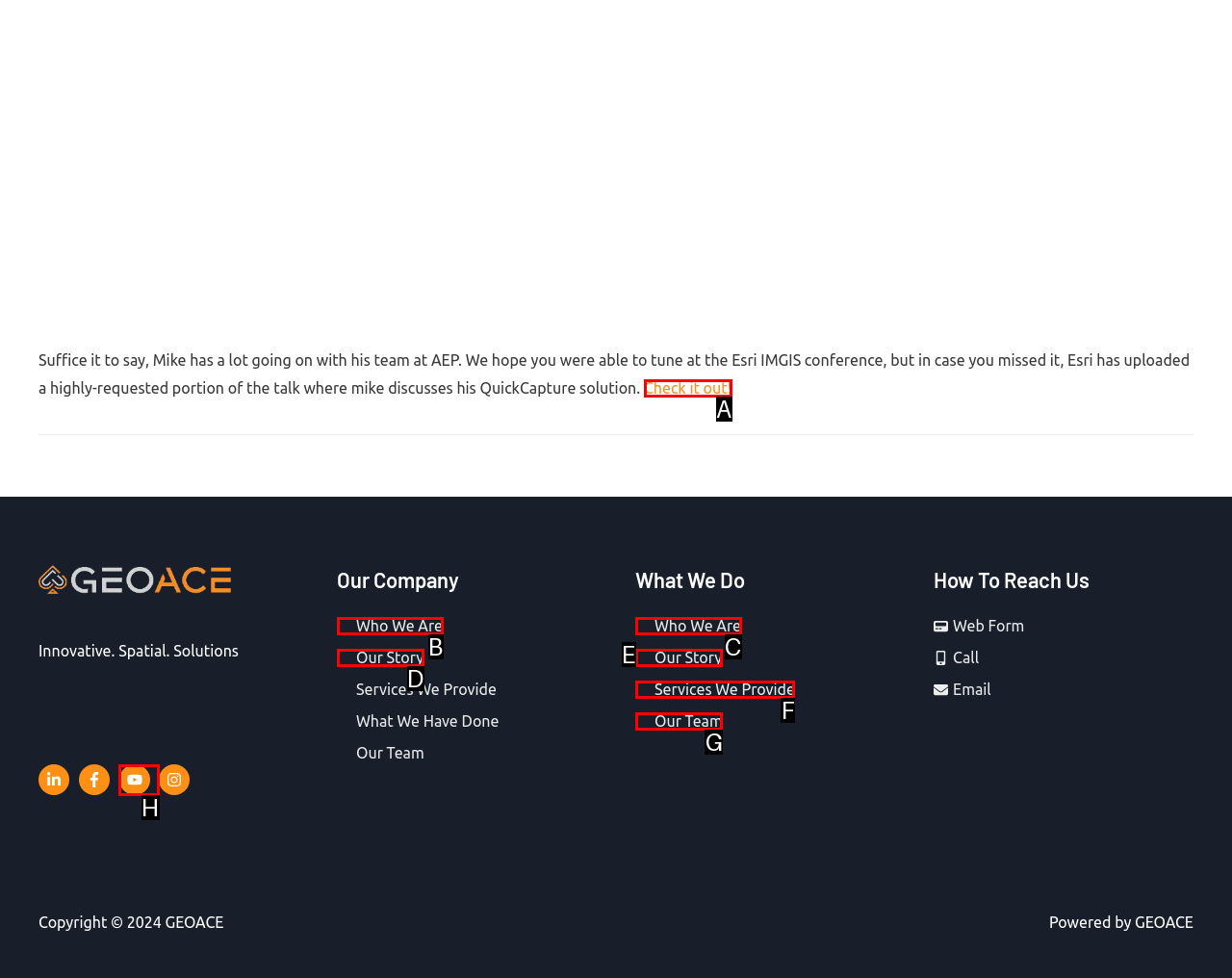Determine the letter of the UI element I should click on to complete the task: Check it out! from the provided choices in the screenshot.

A